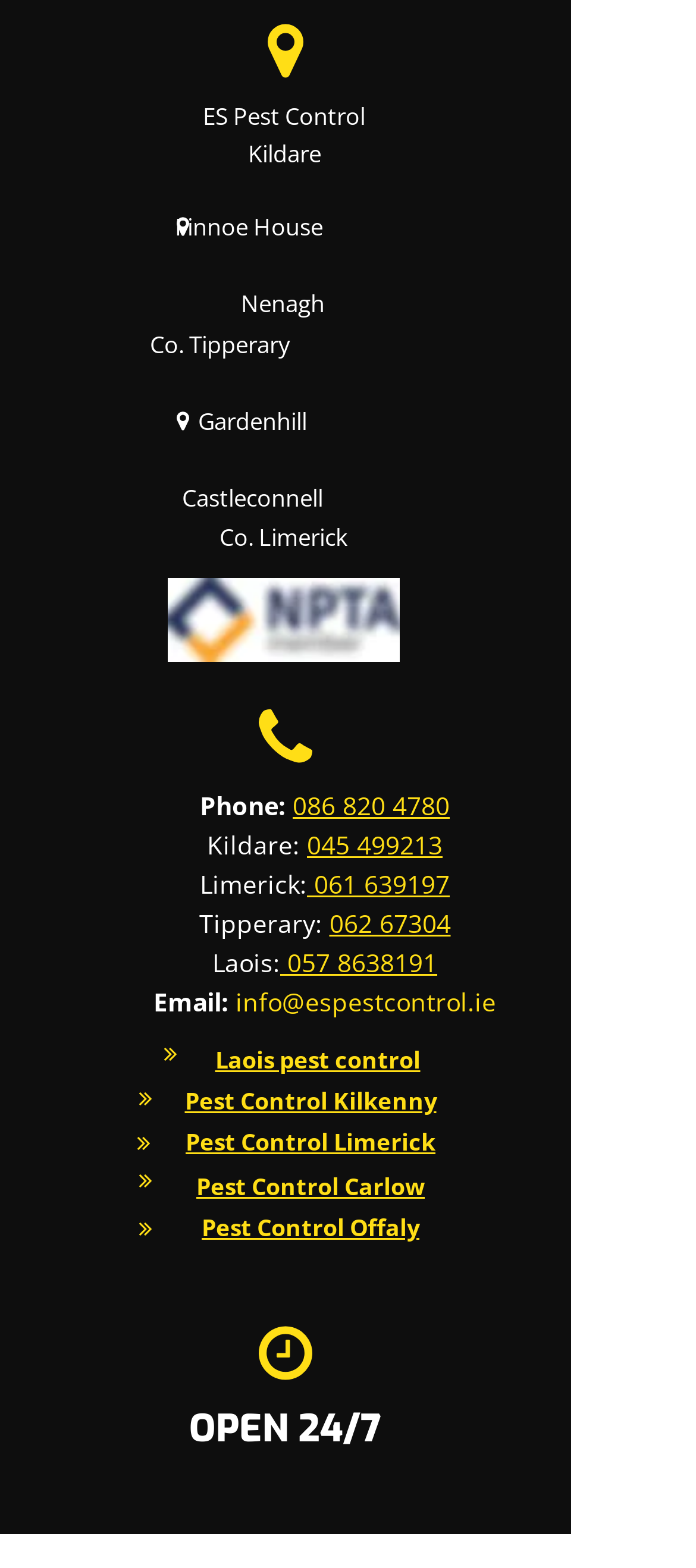Is the company open 24/7?
Using the visual information, reply with a single word or short phrase.

Yes